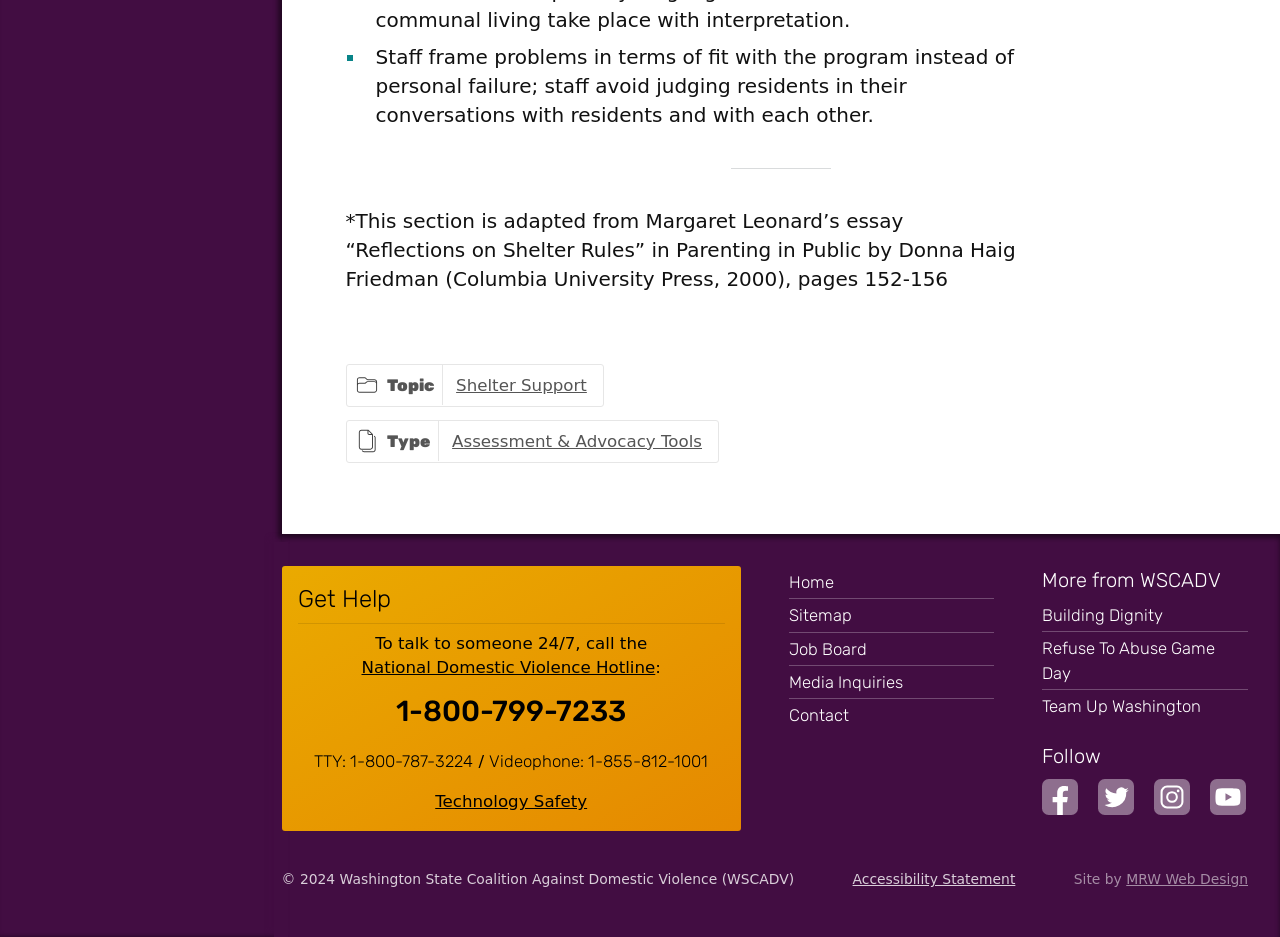What is the name of the company that designed this website?
Use the information from the screenshot to give a comprehensive response to the question.

I found the answer by looking at the footer section of the webpage, where it says 'Site by MRW Web Design'.